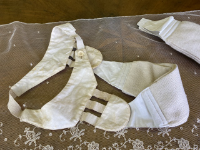Explain the image thoroughly, mentioning every notable detail.

This image features a vintage menstrual belt from the 1920s, a rare piece of antique lingerie designed for women's hygiene. The belt is made from lightweight fabric with a combination of elastic straps and buttons for adjustment and fastening. It typically would have been worn around the hips, holding a removable pad, which could be either disposable or washable. 

The overall condition of the belt shows signs of age, with some discoloration and yellowing of the fabric, while the elastic may have lost its stretch over time. Included in the ensemble are four pads or sanitary napkins made from wool, suggesting they might have been part of the original kit. This meticulous item serves both as a functional garment and a significant collector’s piece, illustrating the evolution of women's fashion and hygiene practices over the decades.